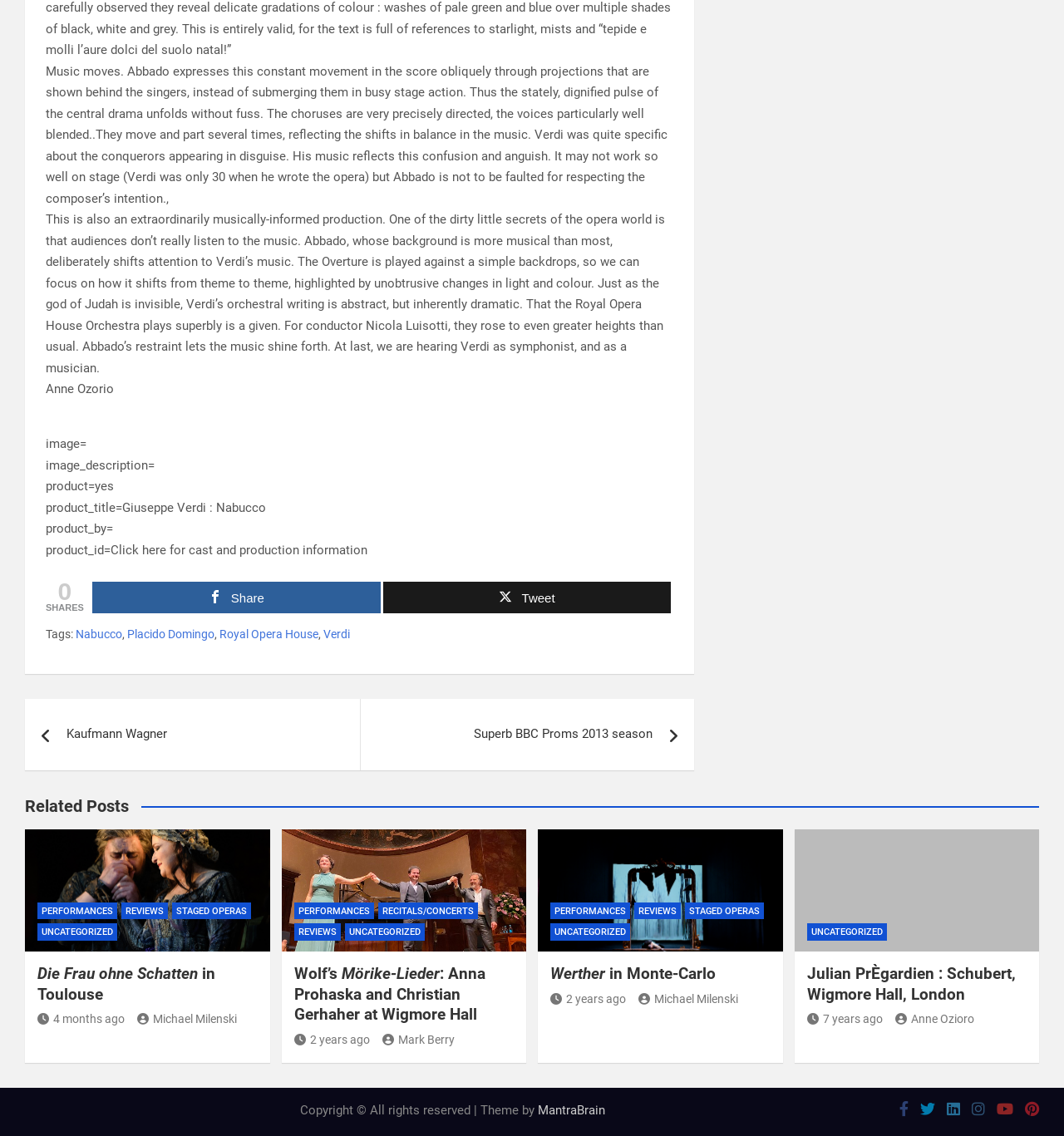Find the bounding box coordinates for the HTML element described as: "Royal Opera House". The coordinates should consist of four float values between 0 and 1, i.e., [left, top, right, bottom].

[0.206, 0.55, 0.299, 0.568]